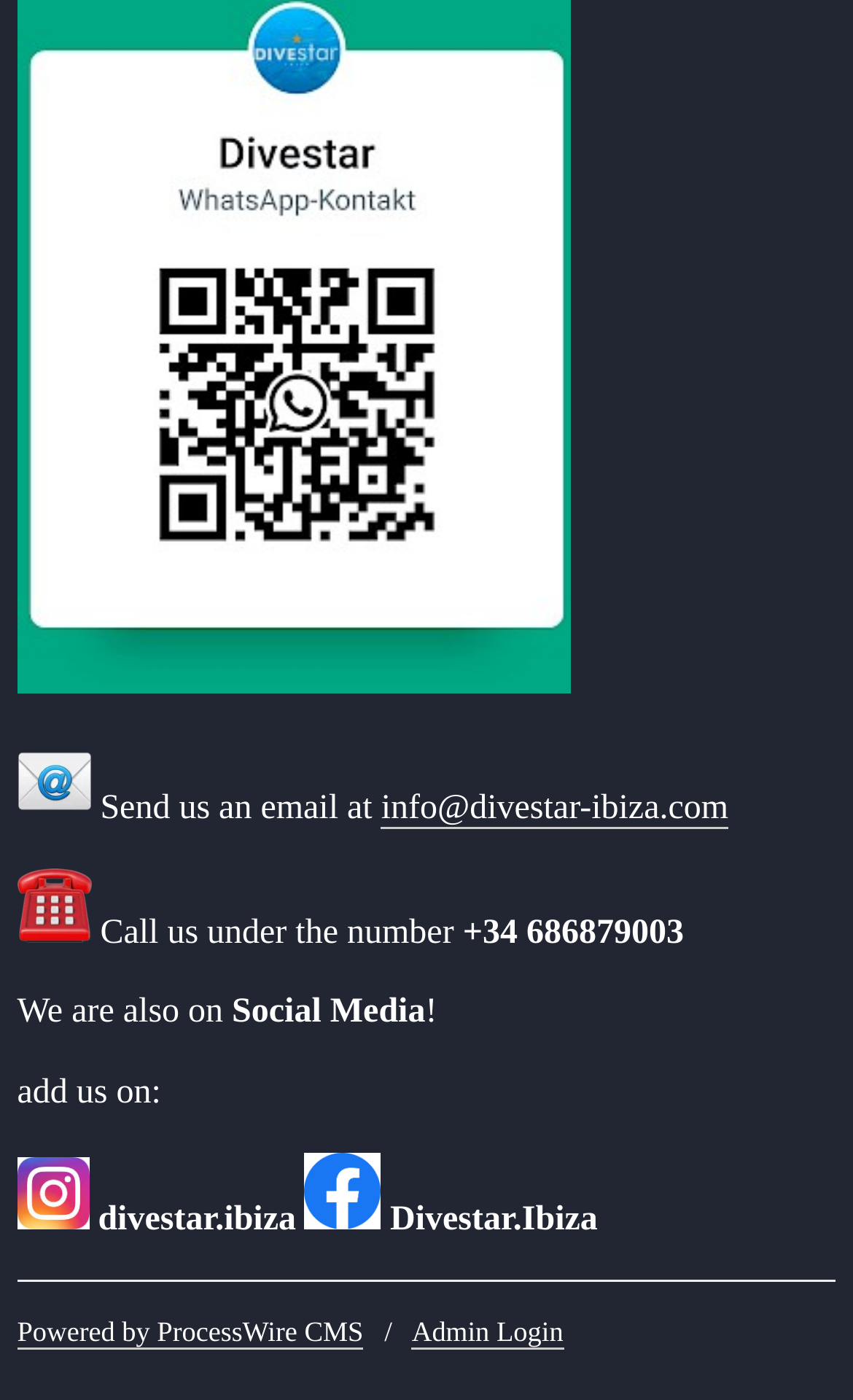What is the email address to contact?
Answer with a single word or phrase, using the screenshot for reference.

info@divestar-ibiza.com